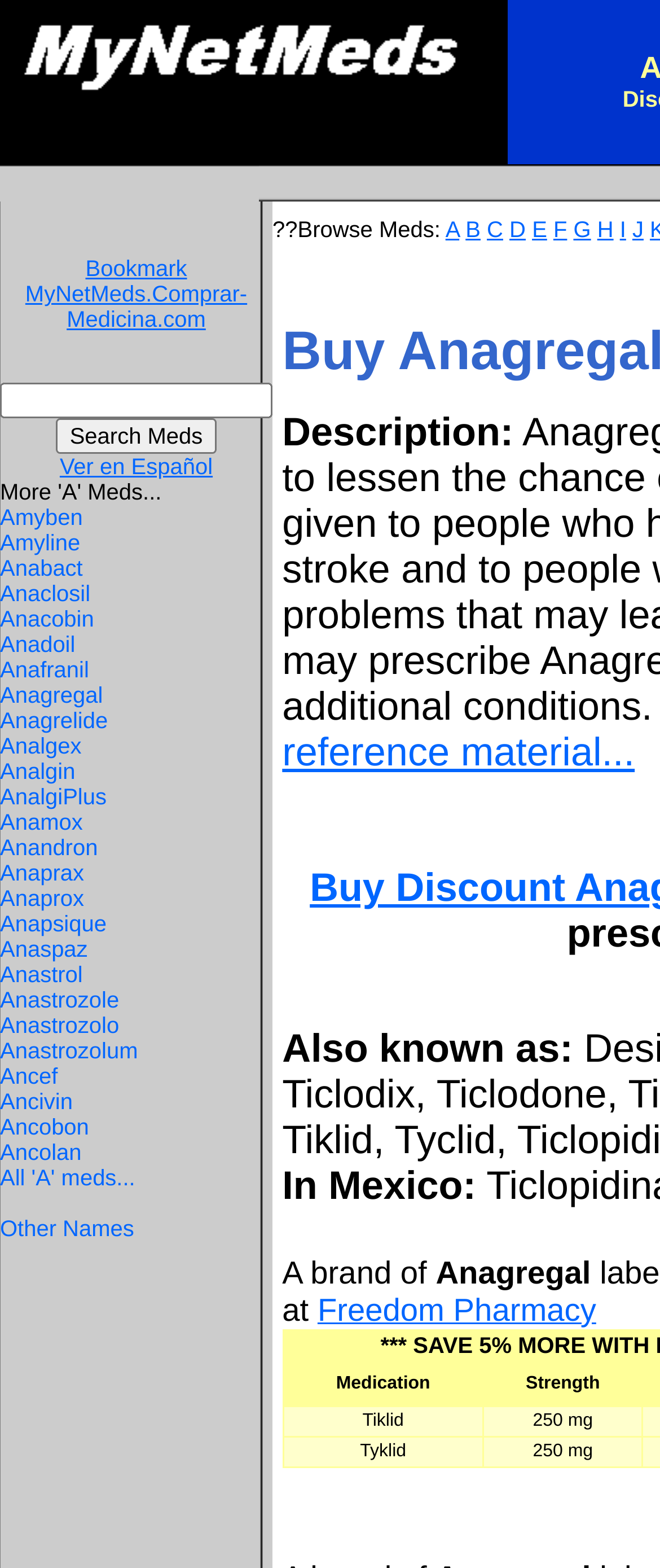Show the bounding box coordinates for the HTML element as described: "Ver en Español".

[0.091, 0.29, 0.322, 0.306]